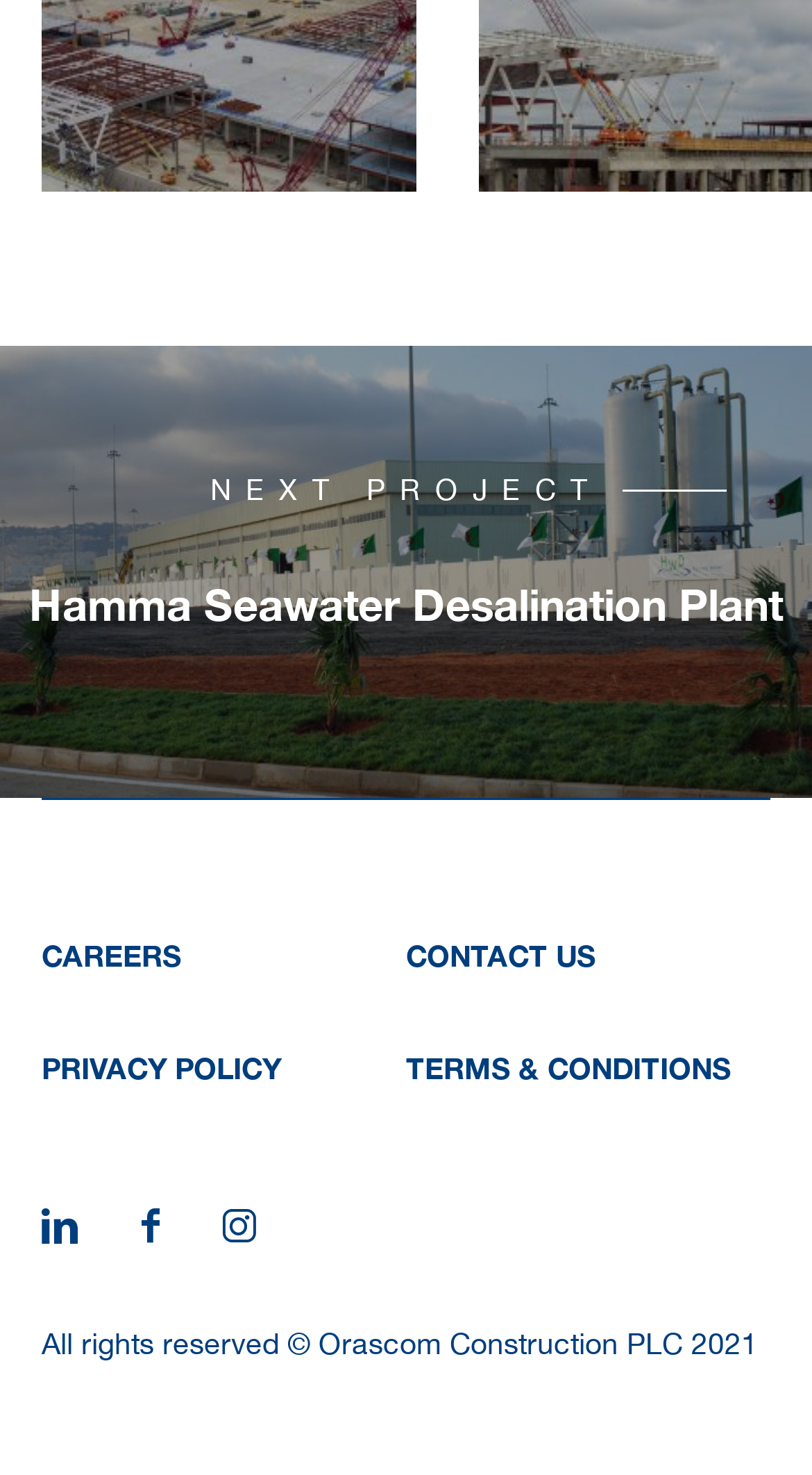Respond to the following query with just one word or a short phrase: 
What are the two options to contact the organization?

CAREERS and CONTACT US